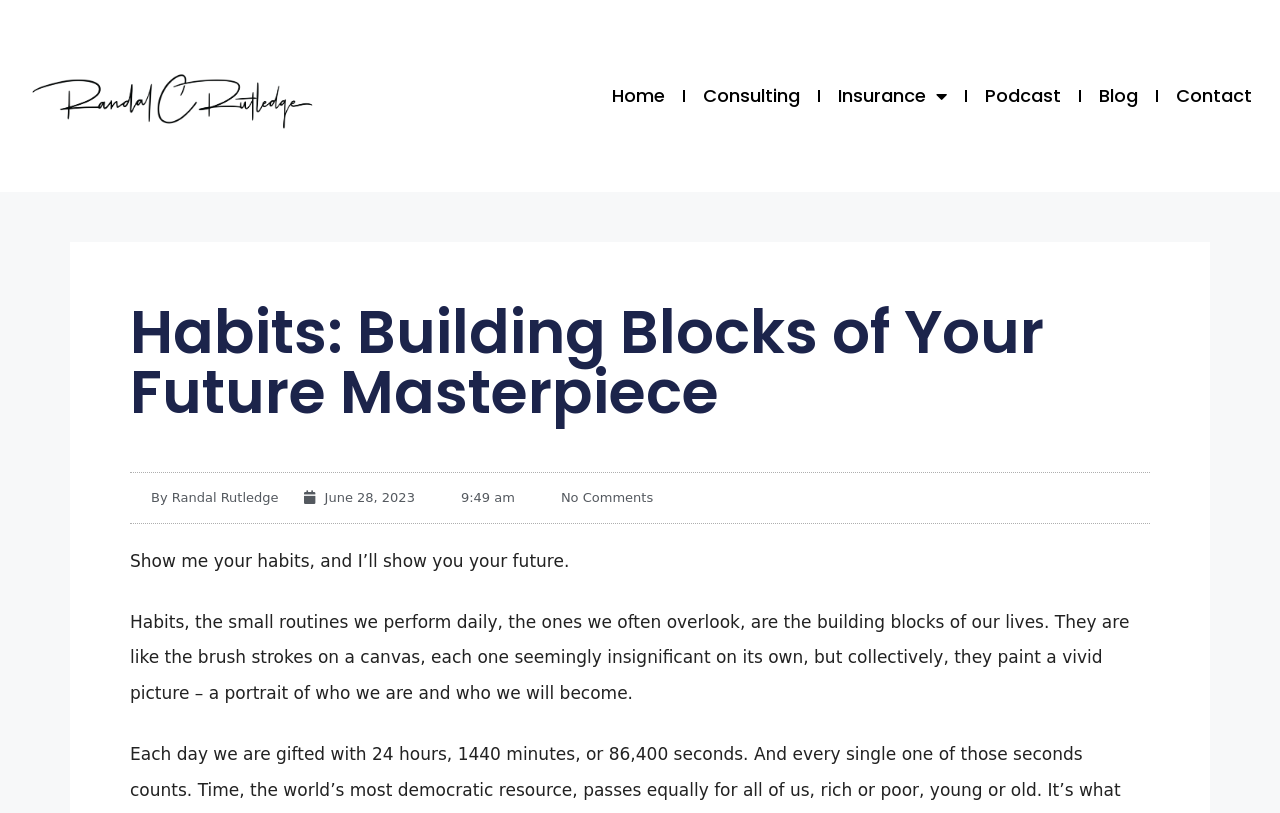Give the bounding box coordinates for this UI element: "SIGN UP". The coordinates should be four float numbers between 0 and 1, arranged as [left, top, right, bottom].

None